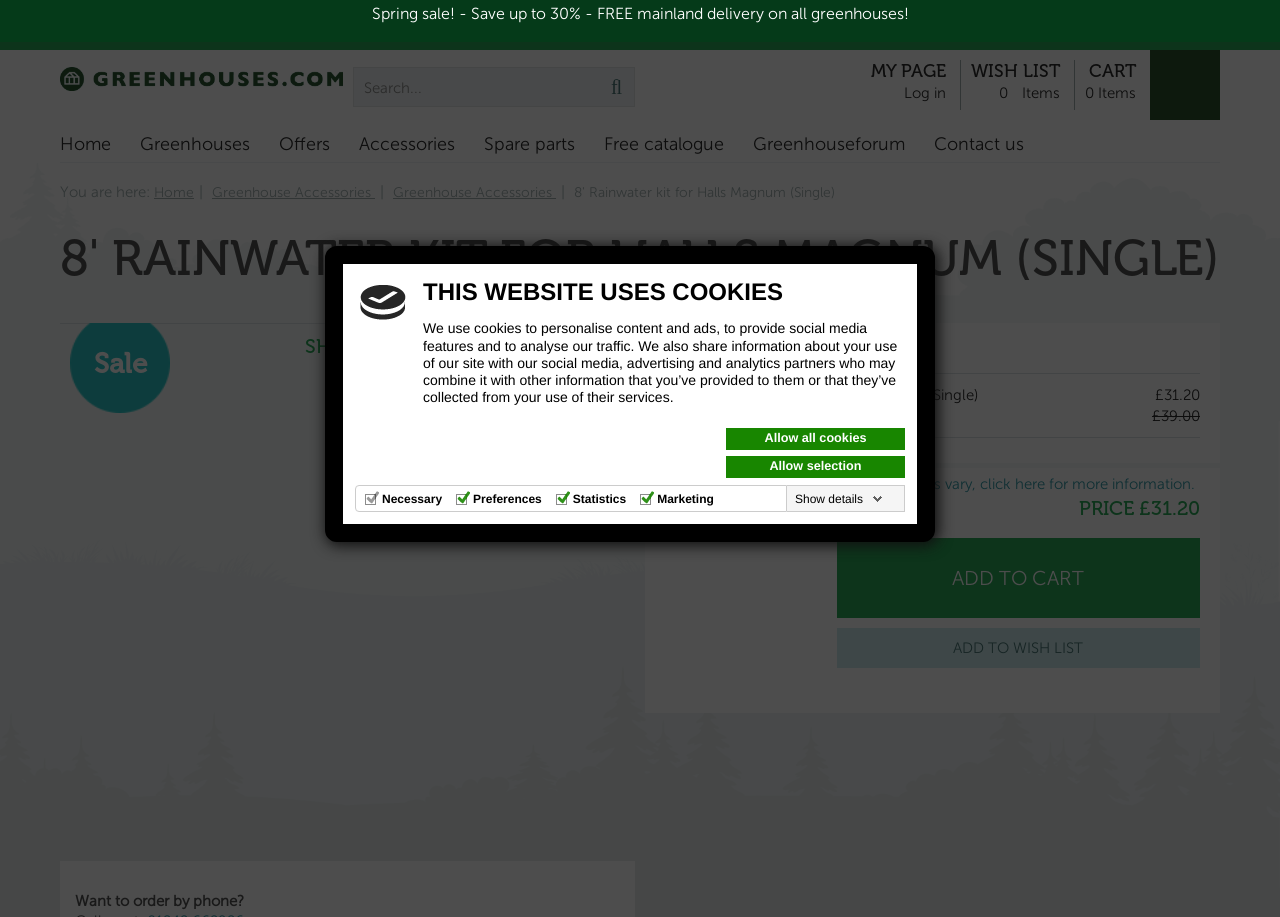What is the name of the greenhouse model this kit fits?
Based on the image, give a concise answer in the form of a single word or short phrase.

Halls Magnum and Universal